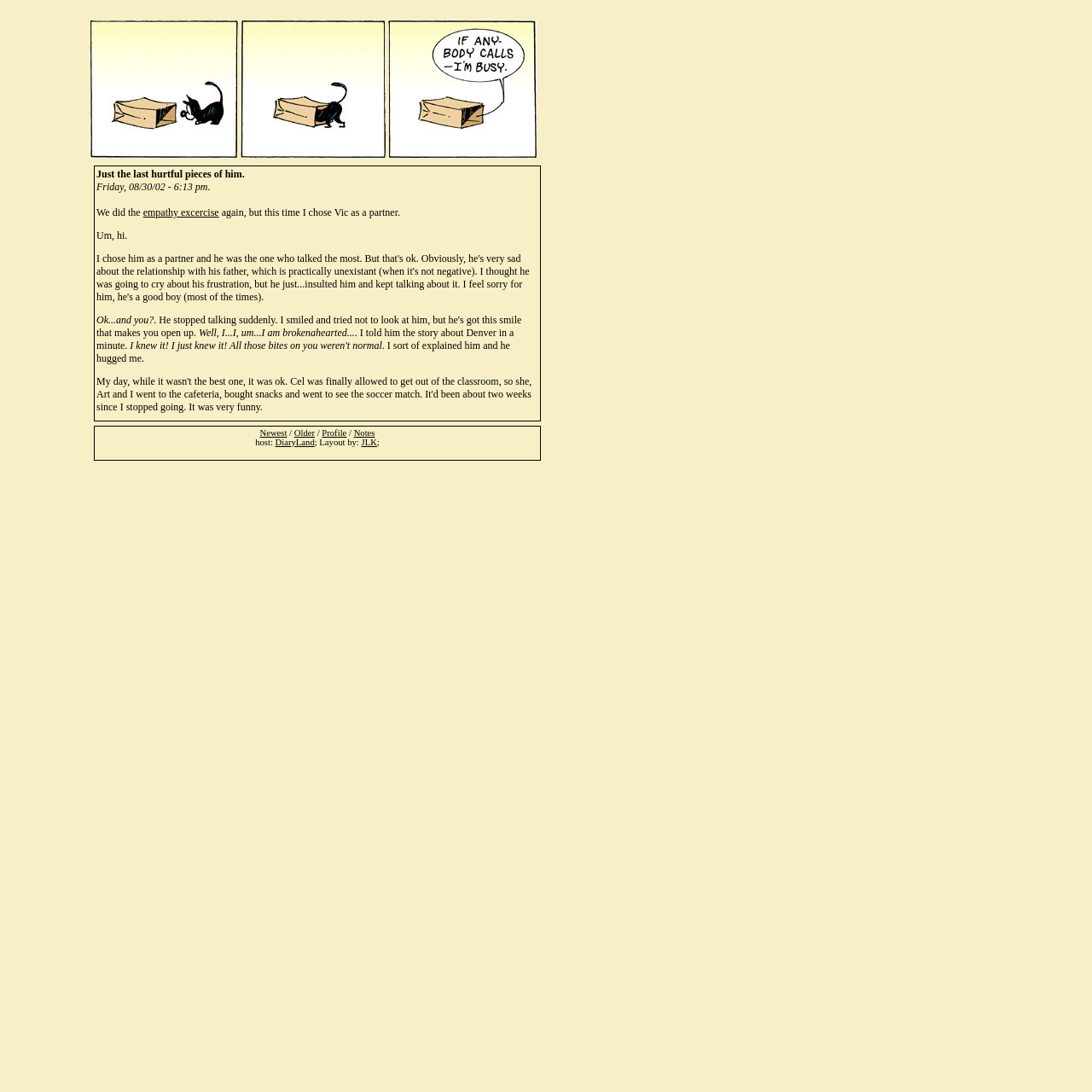Determine the bounding box coordinates of the element that should be clicked to execute the following command: "click the 'empathy excercise' link".

[0.131, 0.189, 0.201, 0.2]